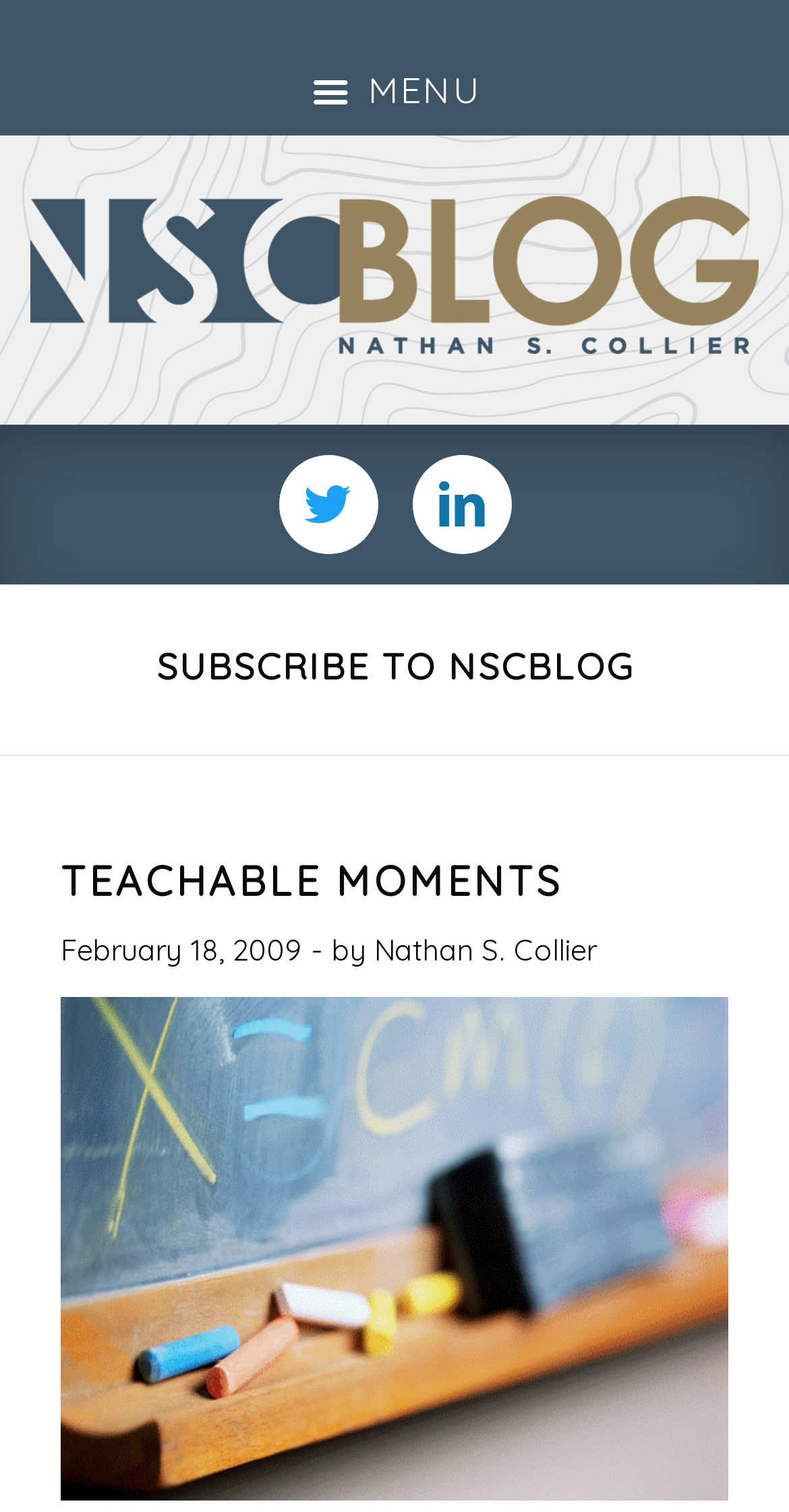Provide a short answer using a single word or phrase for the following question: 
What is the topic of the latest article?

Teachable Moments